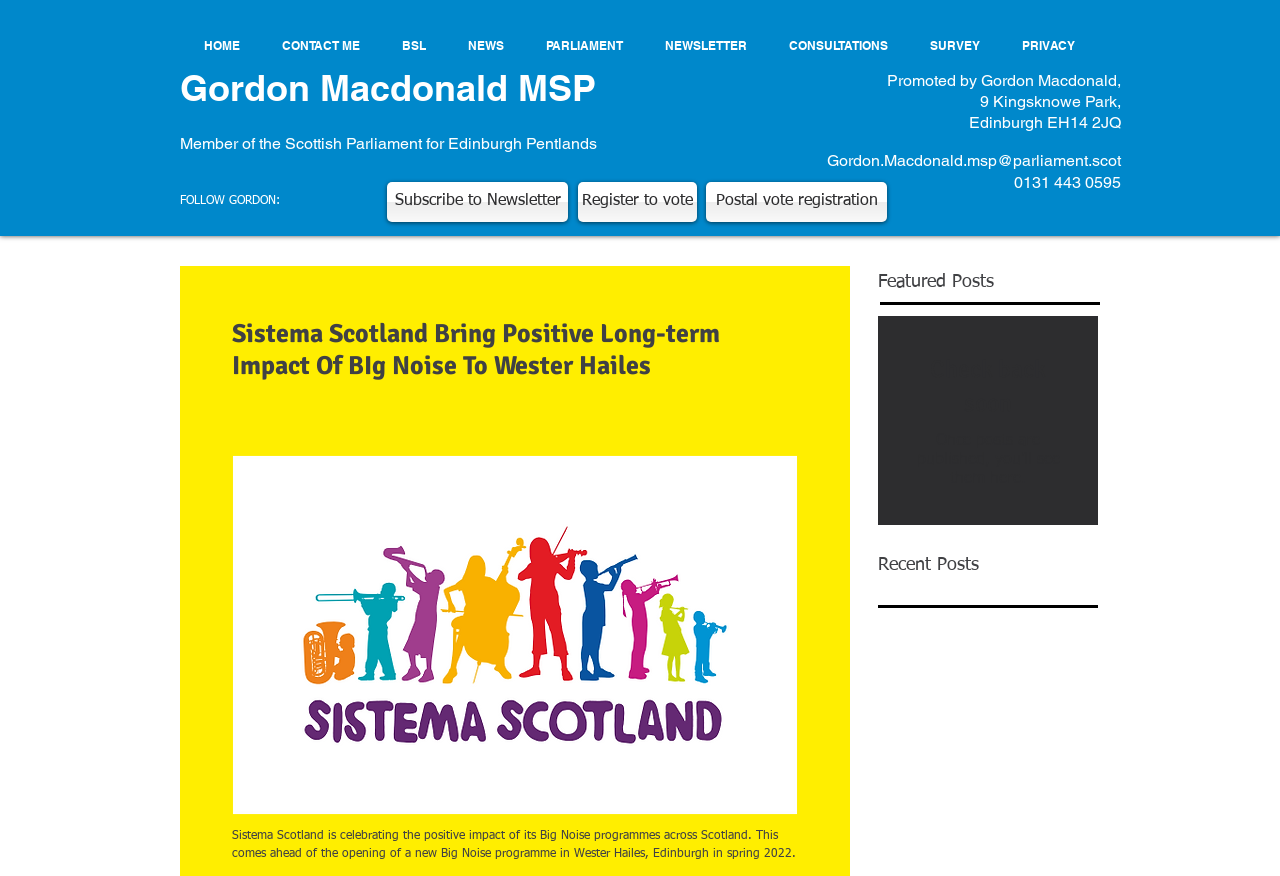Analyze and describe the webpage in a detailed narrative.

The webpage is about Sistema Scotland, a organization celebrating the positive impact of its Big Noise programs across Scotland. At the top, there is a heading with the name "Gordon Macdonald MSP" and a navigation menu with 9 links, including "HOME", "CONTACT ME", and "NEWS". Below the navigation menu, there is a static text describing Gordon Macdonald as a Member of the Scottish Parliament for Edinburgh Pentlands.

On the left side, there is a social bar with two links, "Twitter Clean" and "w-facebook", each accompanied by an image. Below the social bar, there are three links: "Register to vote", "Subscribe to Newsletter", and "Postal vote registration".

The main content of the webpage is divided into two sections. The first section has a heading "Sistema Scotland Bring Positive Long-term Impact Of BIg Noise To Wester Hailes" and a button. Below the button, there is a static text describing the celebration of the positive impact of Big Noise programs and the opening of a new program in Wester Hailes, Edinburgh in spring 2022.

The second section has two headings, "Featured Posts" and "Recent Posts". Under "Featured Posts", there is a generic element with the text "Check back soon" and a static text explaining that posts will be displayed once they are published. Under "Recent Posts", there is no content displayed.